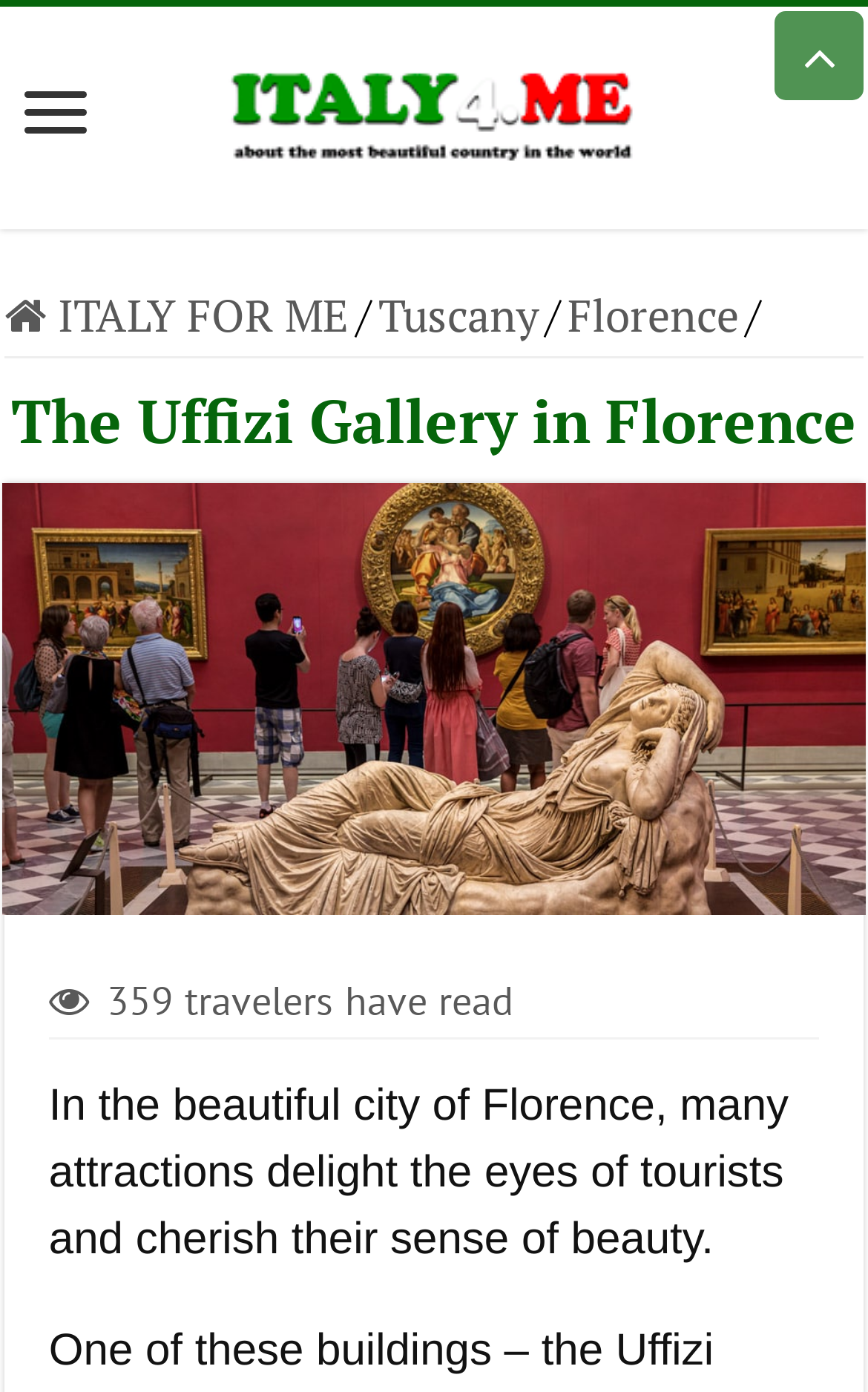Given the element description Tuscany, identify the bounding box coordinates for the UI element on the webpage screenshot. The format should be (top-left x, top-left y, bottom-right x, bottom-right y), with values between 0 and 1.

[0.436, 0.205, 0.62, 0.248]